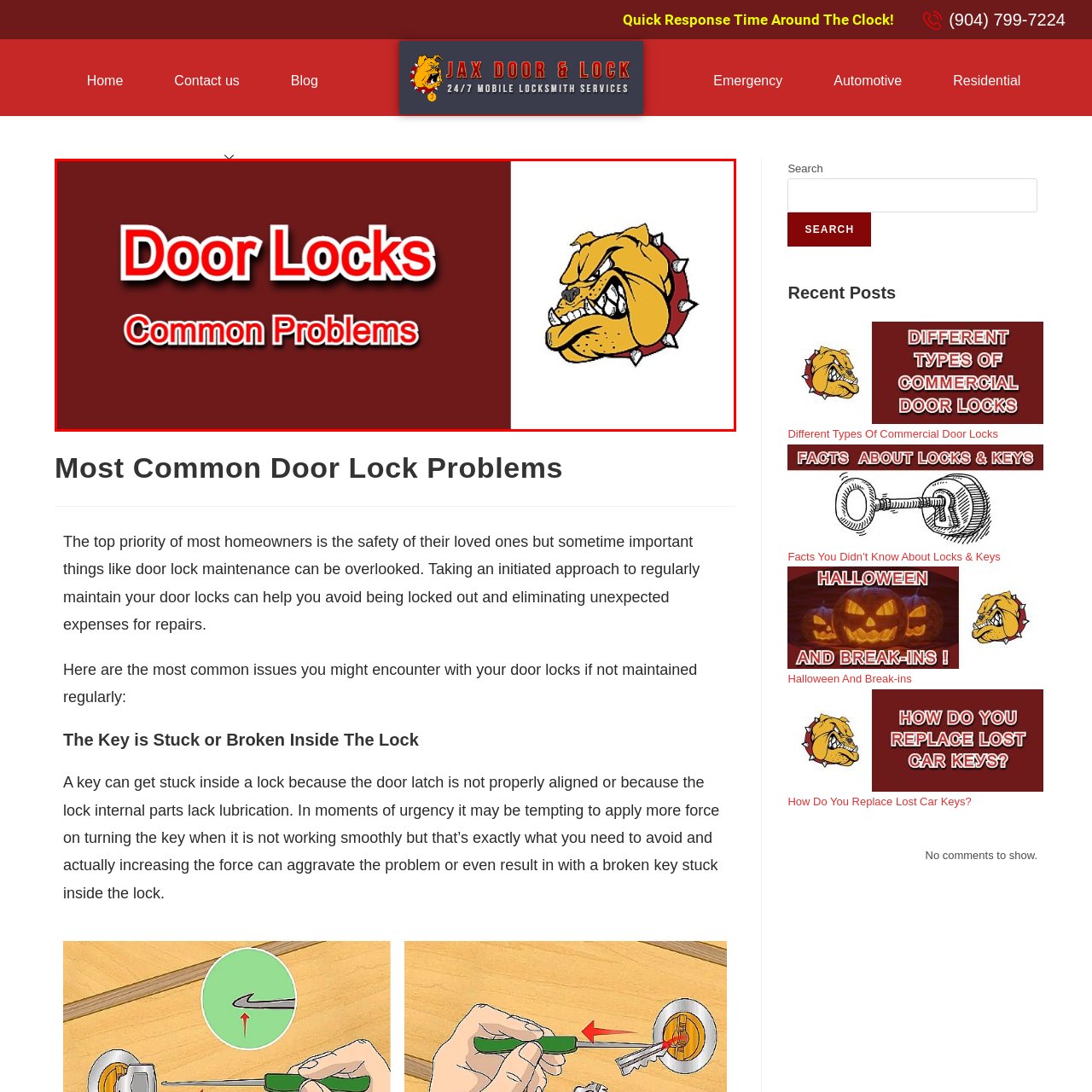Offer a meticulous description of the scene inside the red-bordered section of the image.

The image prominently features the phrase “Door Locks” in large, bold red lettering, emphasizing its importance. Below this, the words “Common Problems” are displayed in a slightly smaller yet eye-catching style, indicating a focus on typical issues associated with door locks. The background is a deep maroon color, which adds a sense of urgency and attention to the topic. To the right, there is a graphic of a fierce bulldog, embodying strength and protection, echoing the theme of security that door locks represent. This image sets the stage for a discussion on the most common door lock problems, likely aimed at homeowners concerned with maintaining the safety and functionality of their locks.